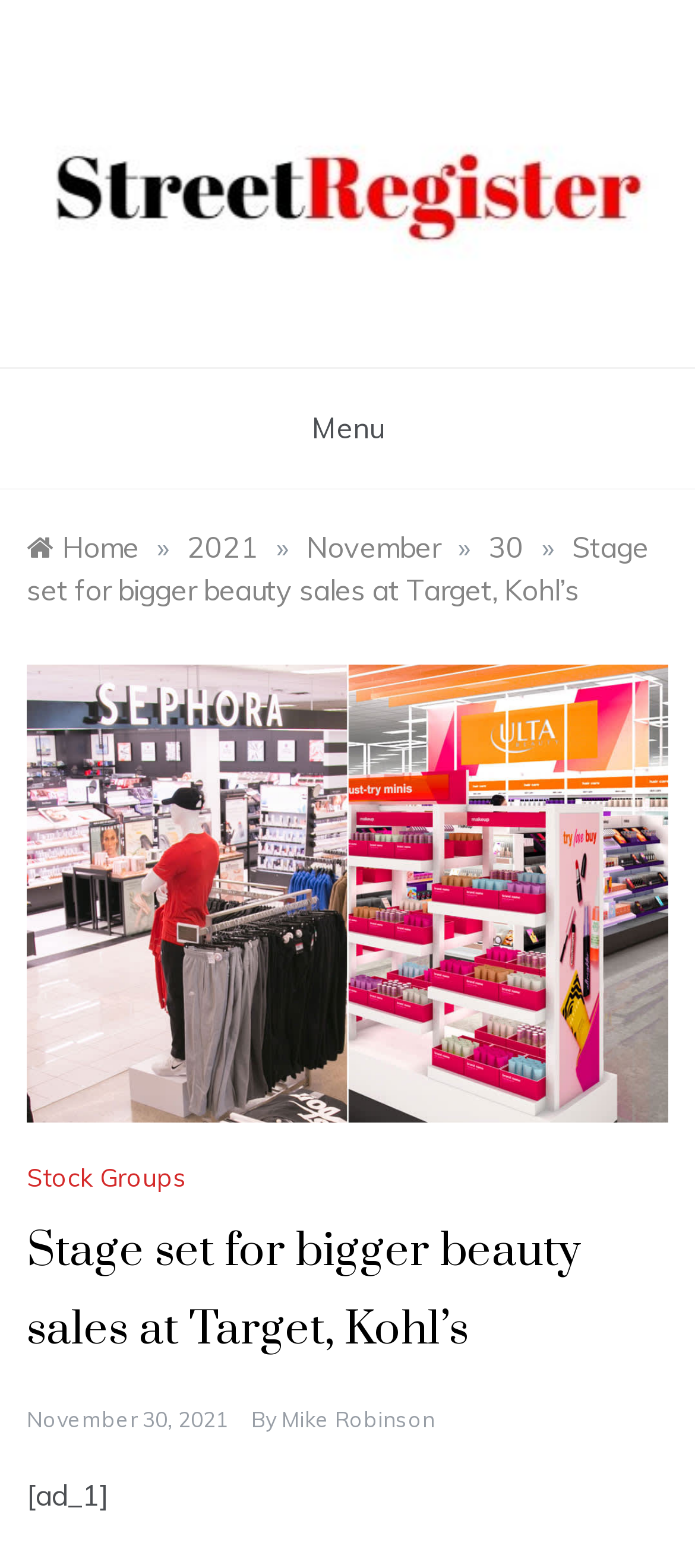Answer with a single word or phrase: 
What is the category of the article?

Beauty